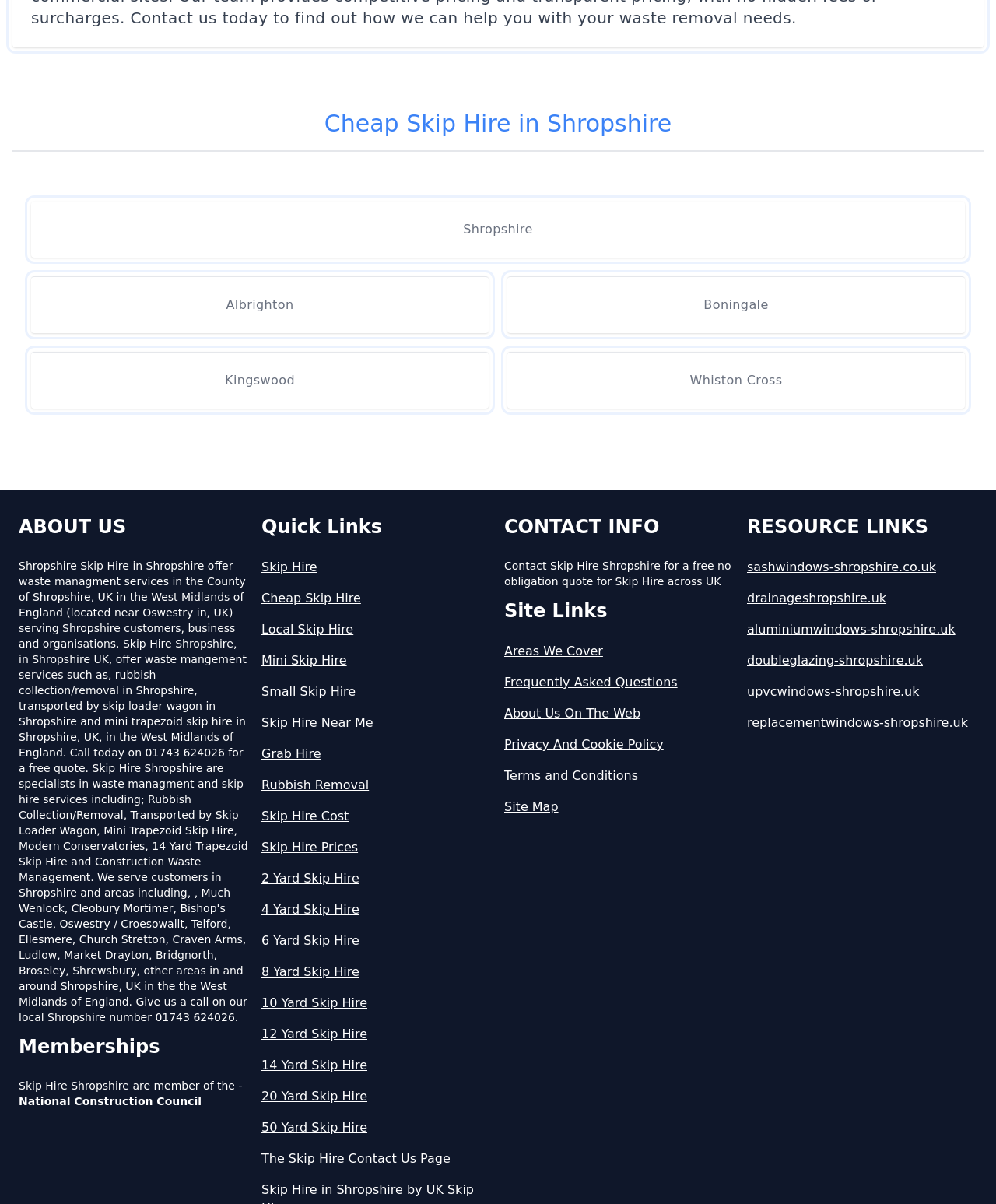What is the organization that Skip Hire Shropshire is a member of?
Refer to the screenshot and answer in one word or phrase.

National Construction Council